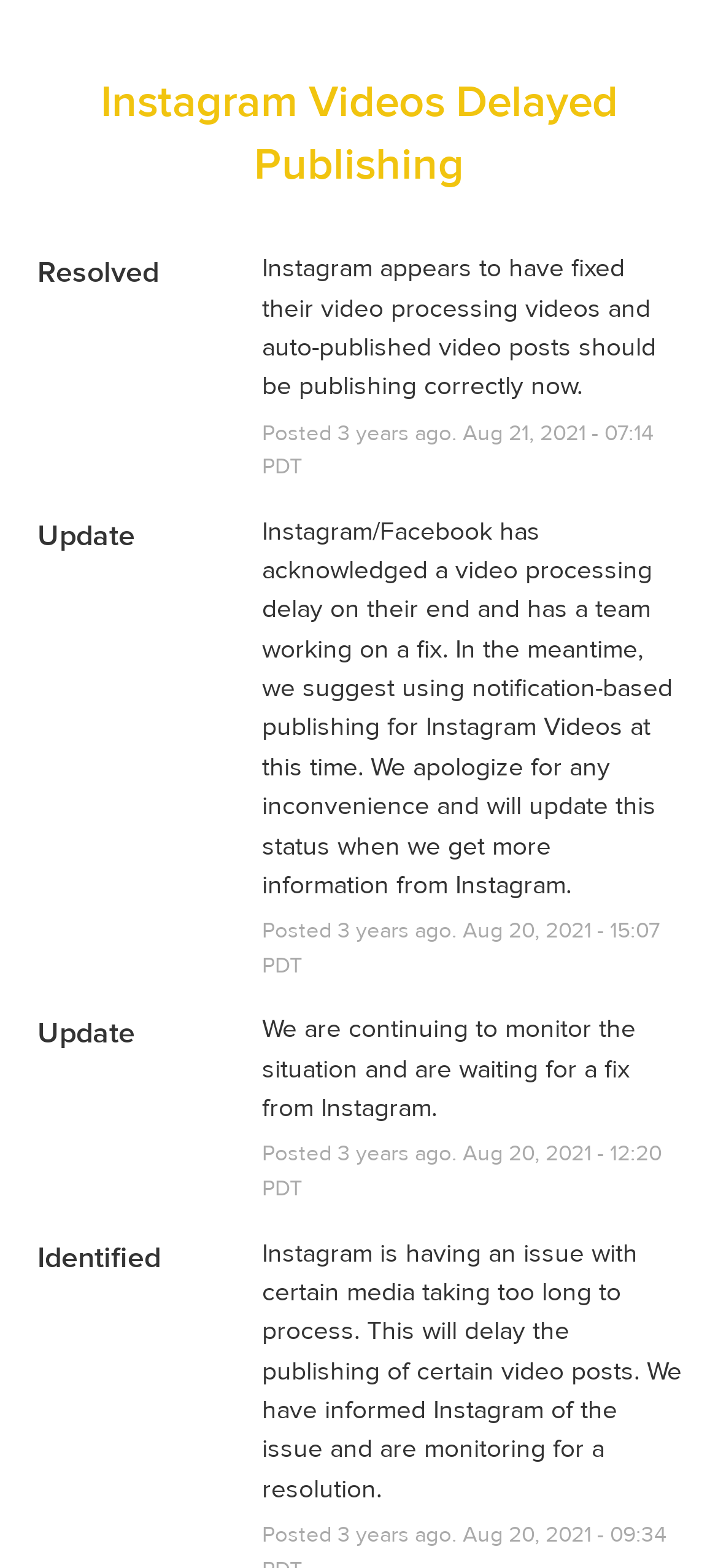Refer to the image and provide a thorough answer to this question:
What is the suggested workaround for Instagram video publishing?

The suggested workaround for Instagram video publishing is to use notification-based publishing, as mentioned in the update on August 20, 2021, at 15:07 PDT.